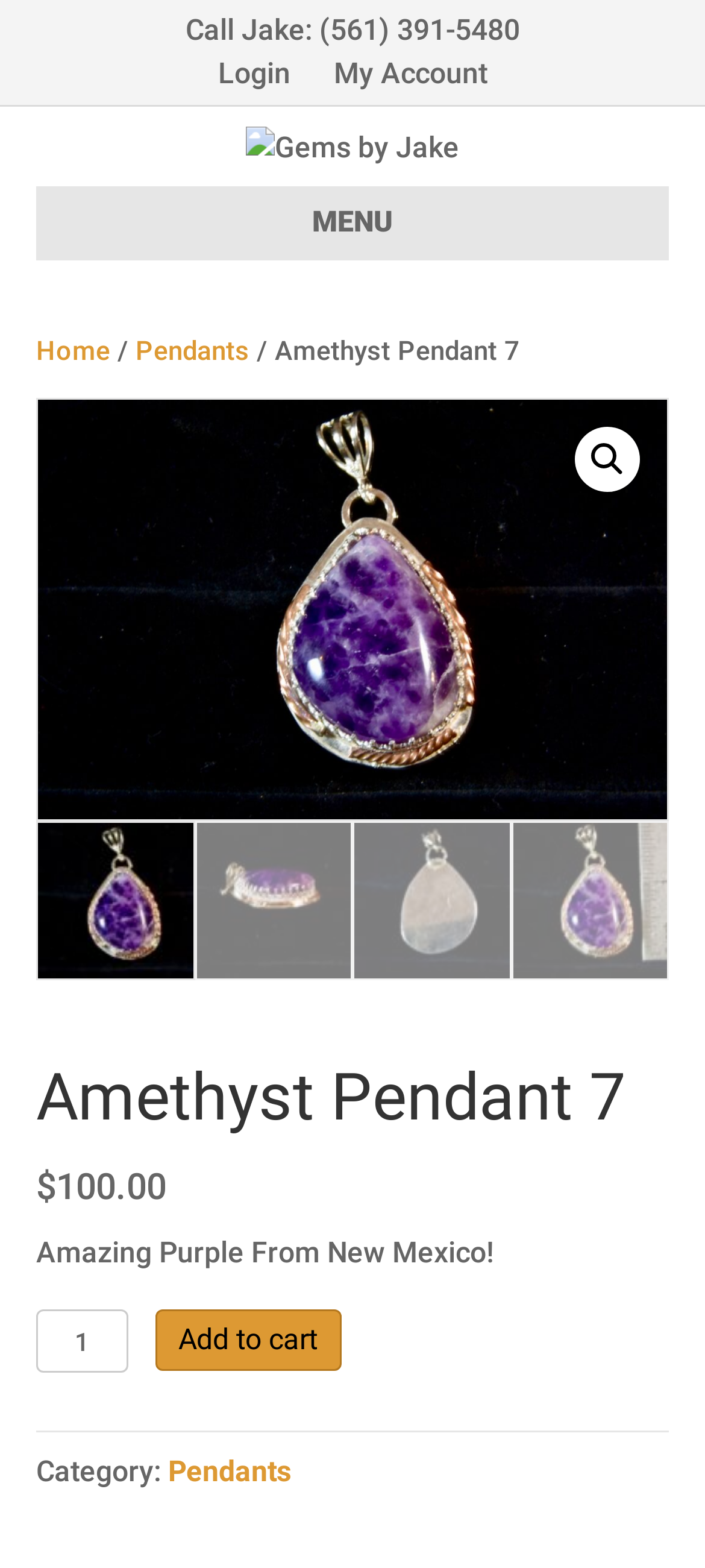Find the bounding box coordinates for the area that should be clicked to accomplish the instruction: "Call Jake".

[0.263, 0.008, 0.737, 0.03]